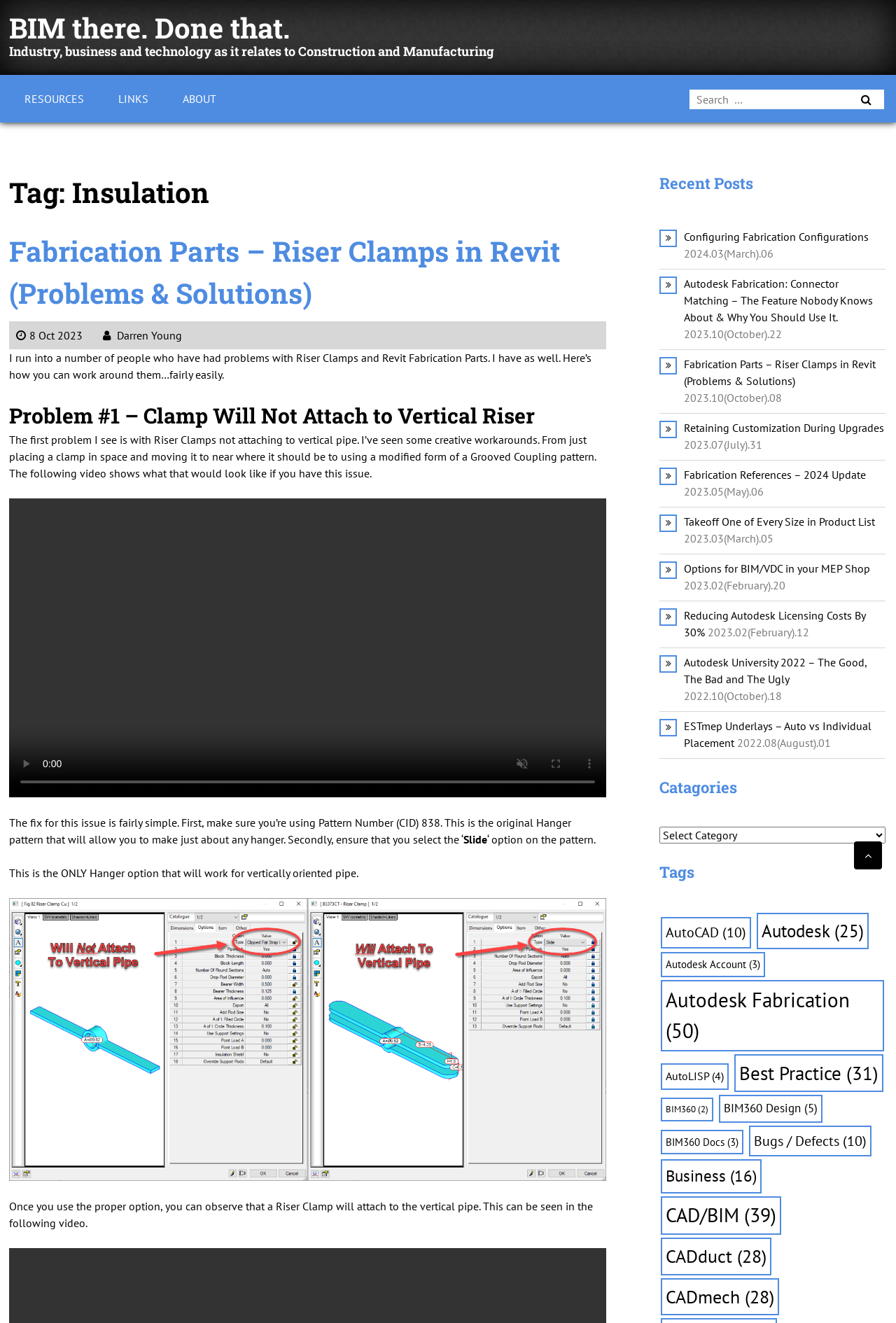Please find the main title text of this webpage.

BIM there. Done that.